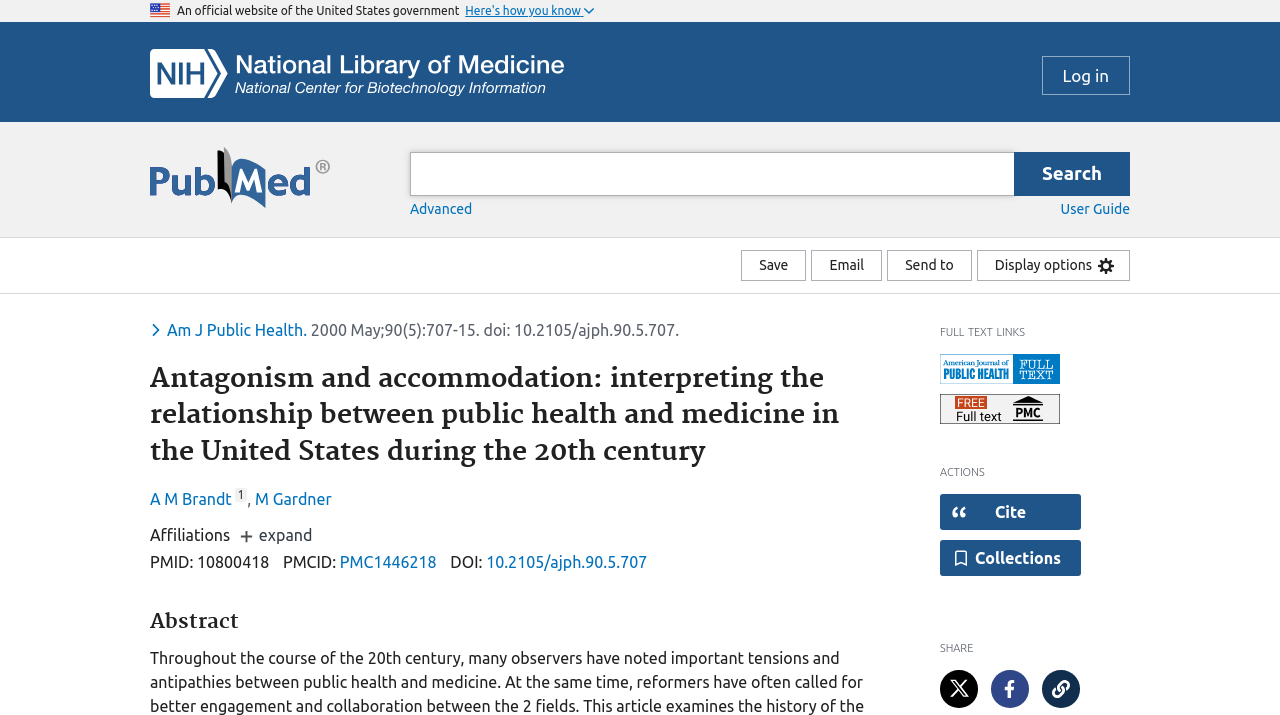Determine the bounding box coordinates of the clickable region to execute the instruction: "Search for a term". The coordinates should be four float numbers between 0 and 1, denoted as [left, top, right, bottom].

[0.305, 0.213, 0.898, 0.274]